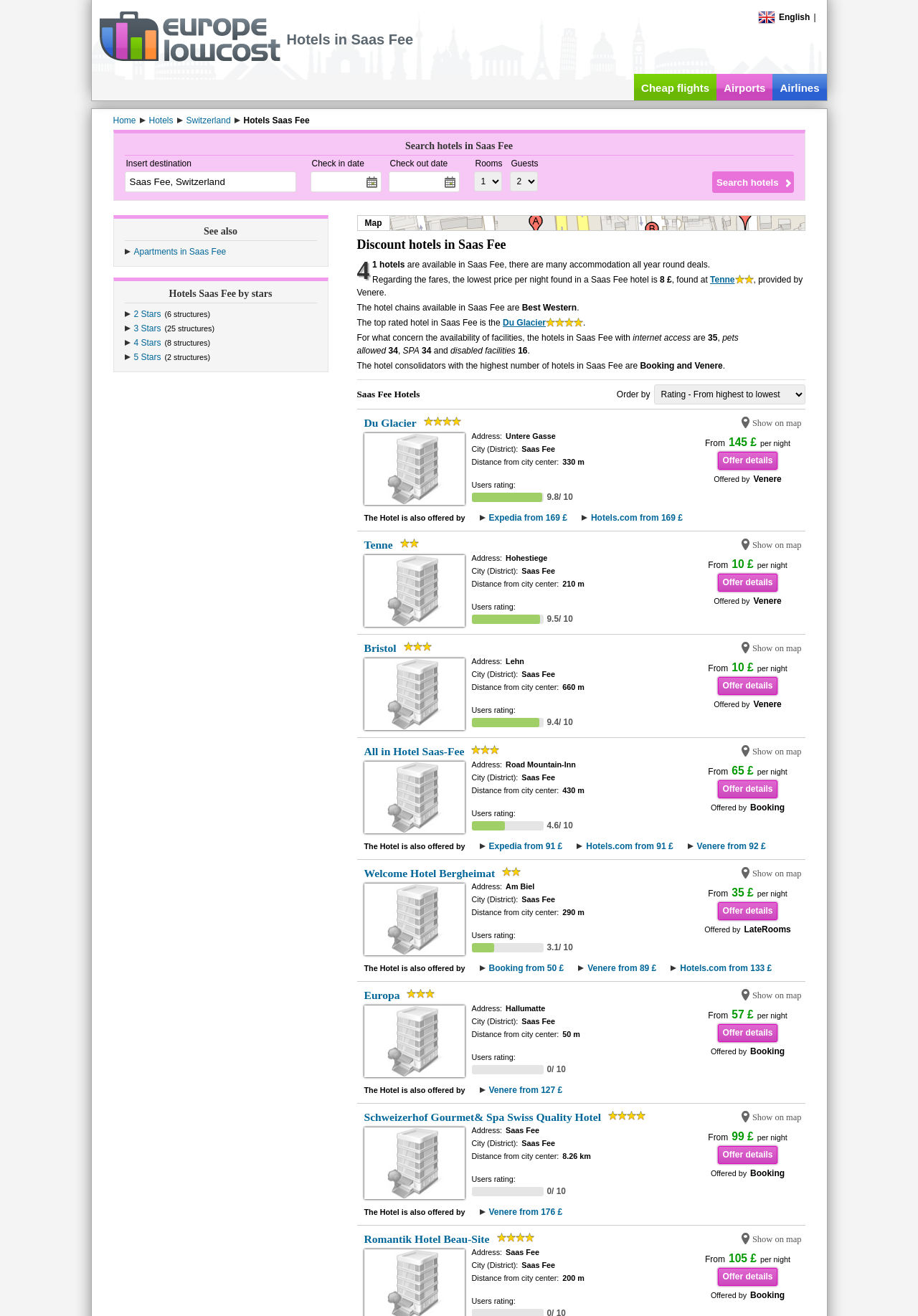Please locate the bounding box coordinates of the element's region that needs to be clicked to follow the instruction: "Filter hotels by price". The bounding box coordinates should be provided as four float numbers between 0 and 1, i.e., [left, top, right, bottom].

[0.712, 0.292, 0.877, 0.307]